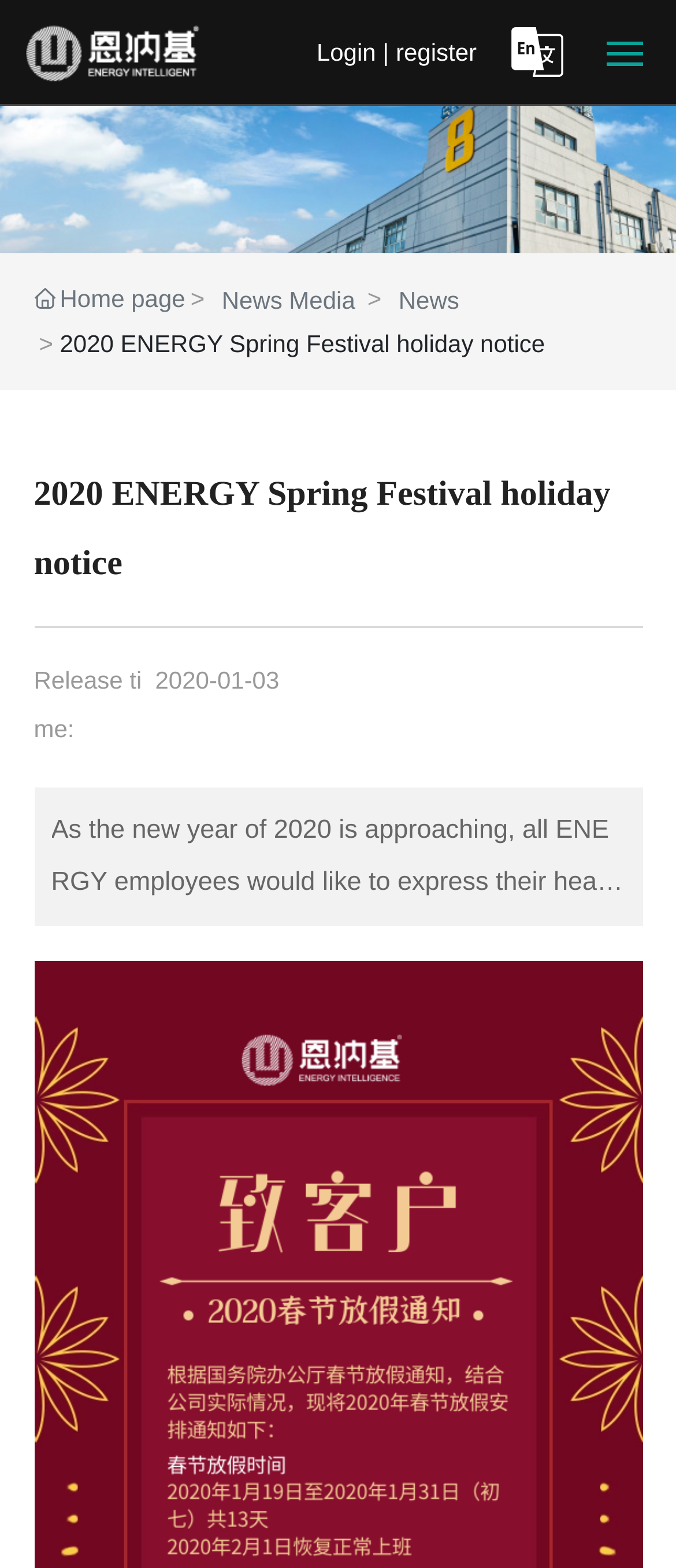Please provide the bounding box coordinates for the element that needs to be clicked to perform the instruction: "View About us". The coordinates must consist of four float numbers between 0 and 1, formatted as [left, top, right, bottom].

[0.051, 0.143, 0.909, 0.167]